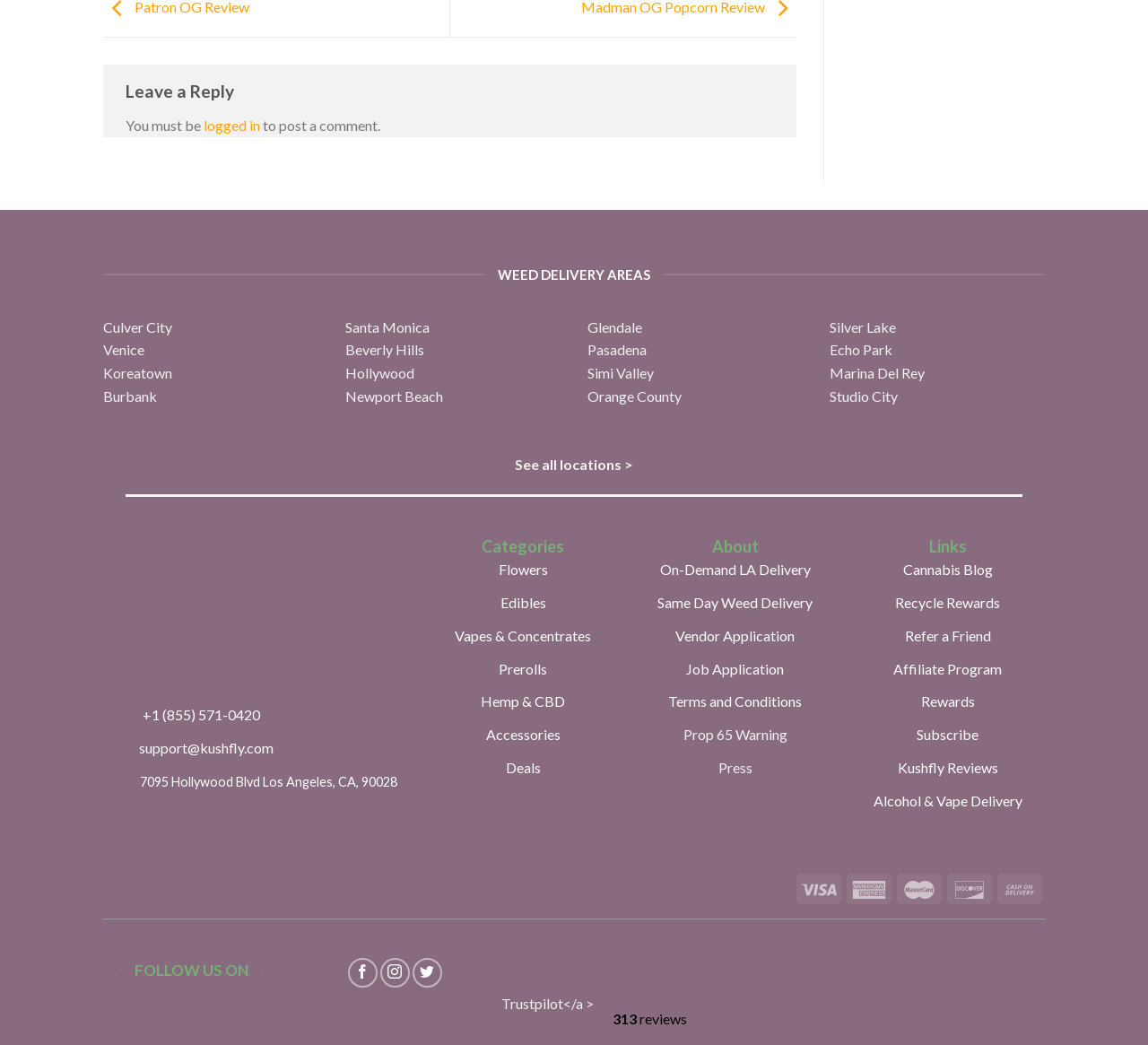How many locations are listed for weed delivery?
Give a one-word or short phrase answer based on the image.

15